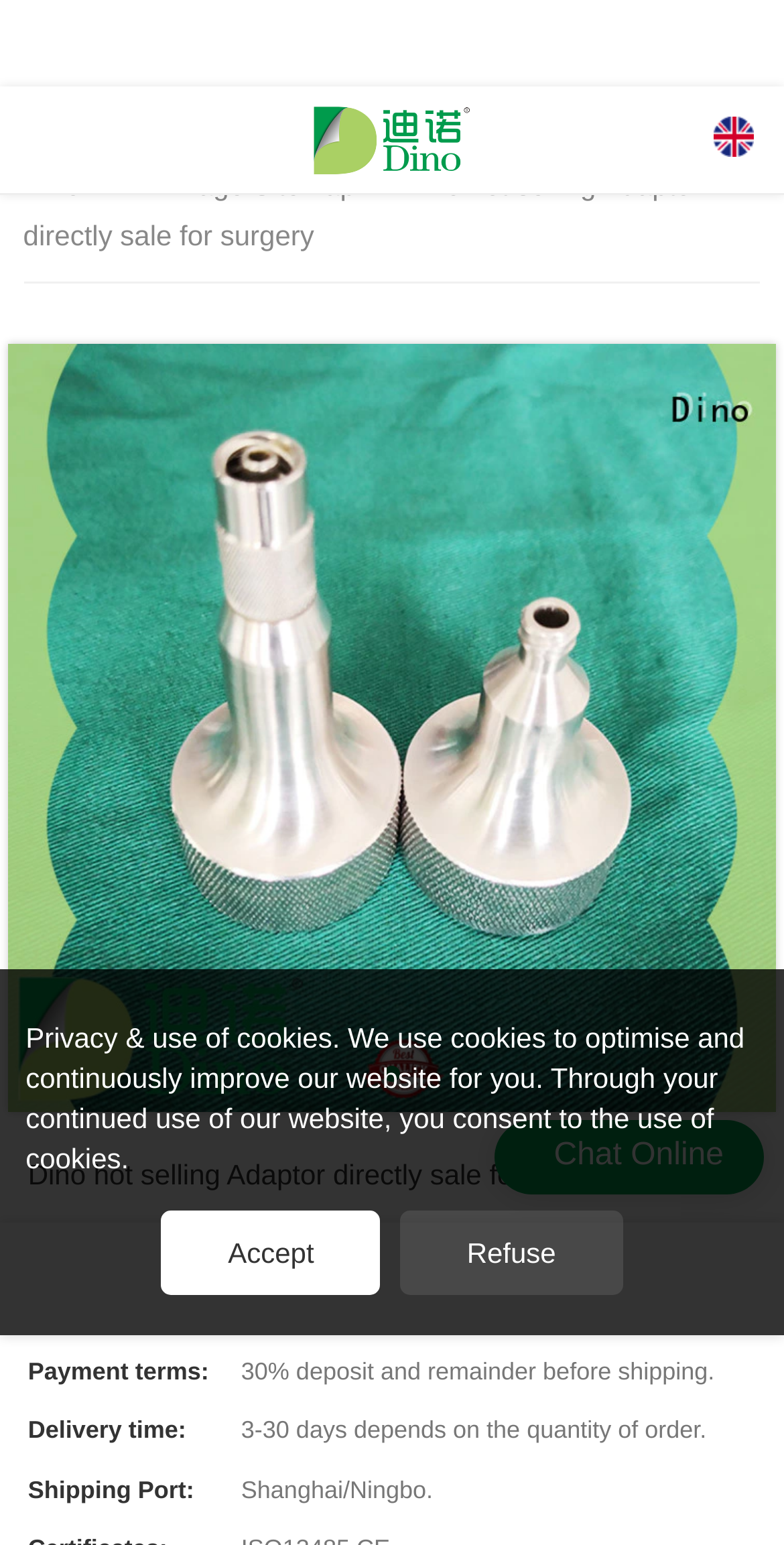Give an in-depth explanation of the webpage layout and content.

The webpage is about a product called "Dino hot selling Adaptor directly sale for surgery". At the top, there is a logo of "Dino Cannulas" on the left, and a navigation menu with links to "Dino", "AI - Page Sitemap", and others on the right. Below the navigation menu, there is a large image of the product, taking up most of the width of the page.

On the left side of the page, there is a heading that repeats the product name, followed by a list of product details in a description list format. The list includes information such as the model, minimum order quantity, payment terms, delivery time, and shipping port. Each detail has a term and a description, with the term on the left and the description on the right.

On the right side of the page, there is a call-to-action button "Chat Online" and a row of three links below it. At the bottom of the page, there is a notice about privacy and the use of cookies, with two buttons to "Accept" or "Refuse" the use of cookies.